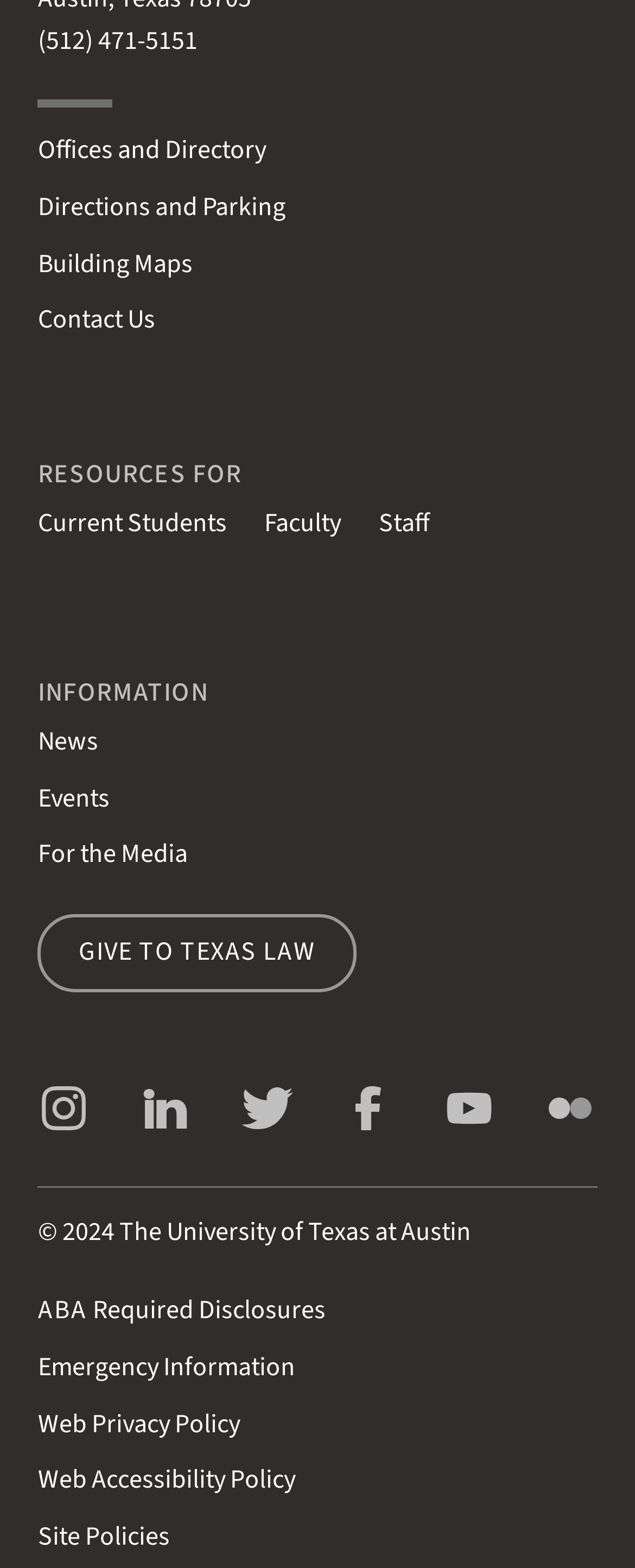Locate the bounding box coordinates of the element to click to perform the following action: 'Follow Texas Law on Instagram'. The coordinates should be given as four float values between 0 and 1, in the form of [left, top, right, bottom].

[0.059, 0.707, 0.142, 0.73]